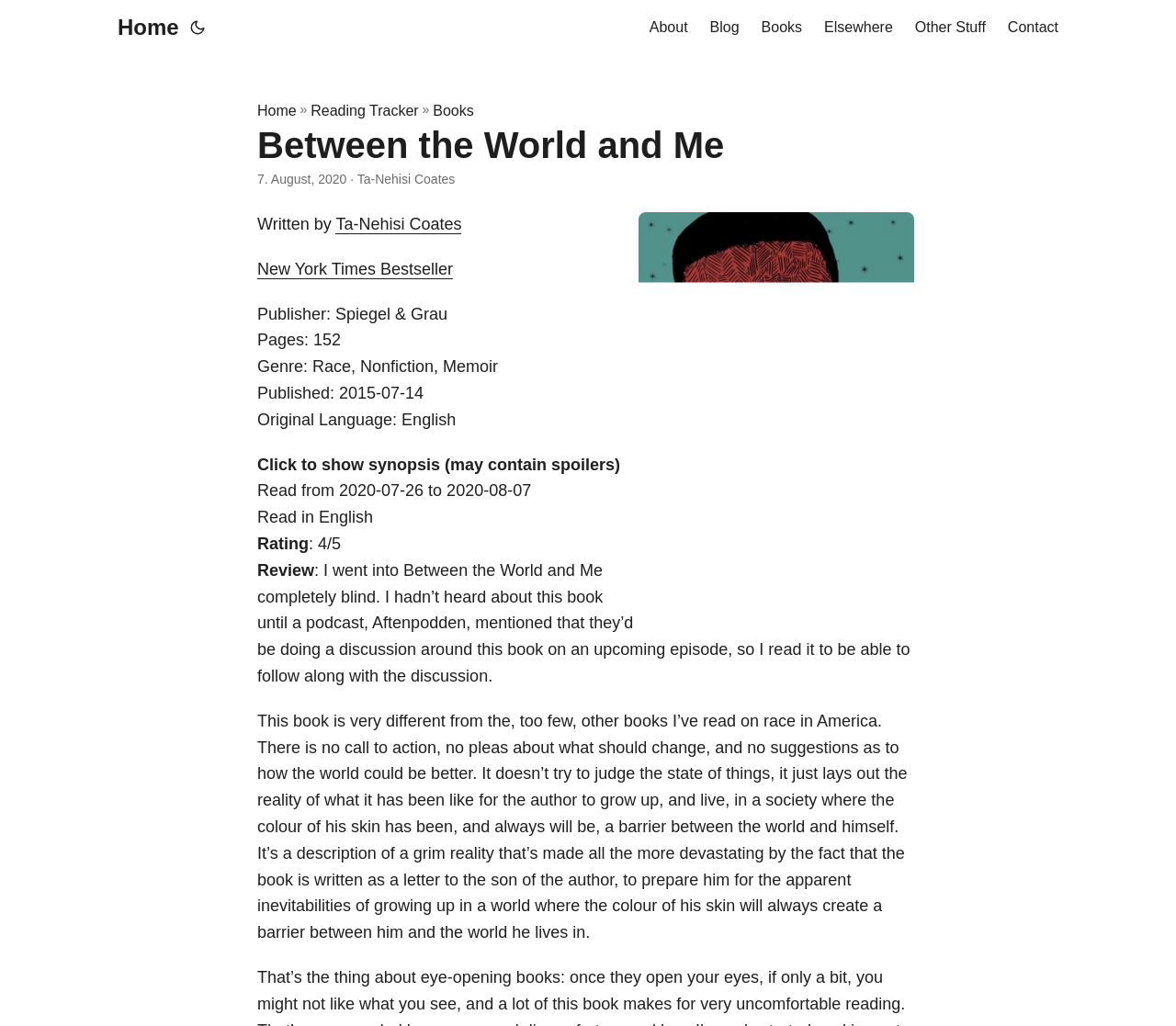What is the genre of the book?
Provide a concise answer using a single word or phrase based on the image.

Race, Nonfiction, Memoir